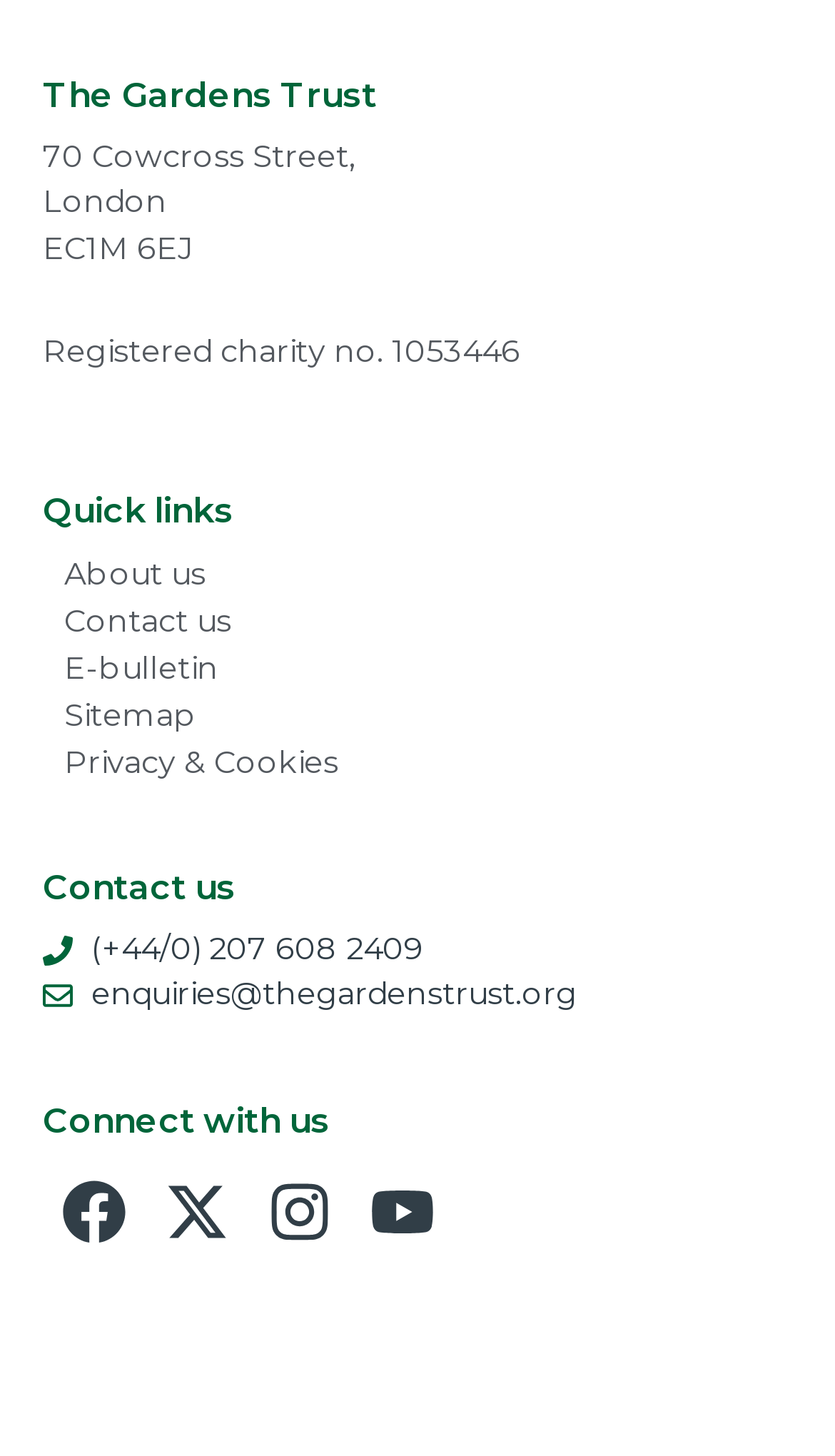Given the element description Contact us, specify the bounding box coordinates of the corresponding UI element in the format (top-left x, top-left y, bottom-right x, bottom-right y). All values must be between 0 and 1.

[0.051, 0.41, 0.431, 0.442]